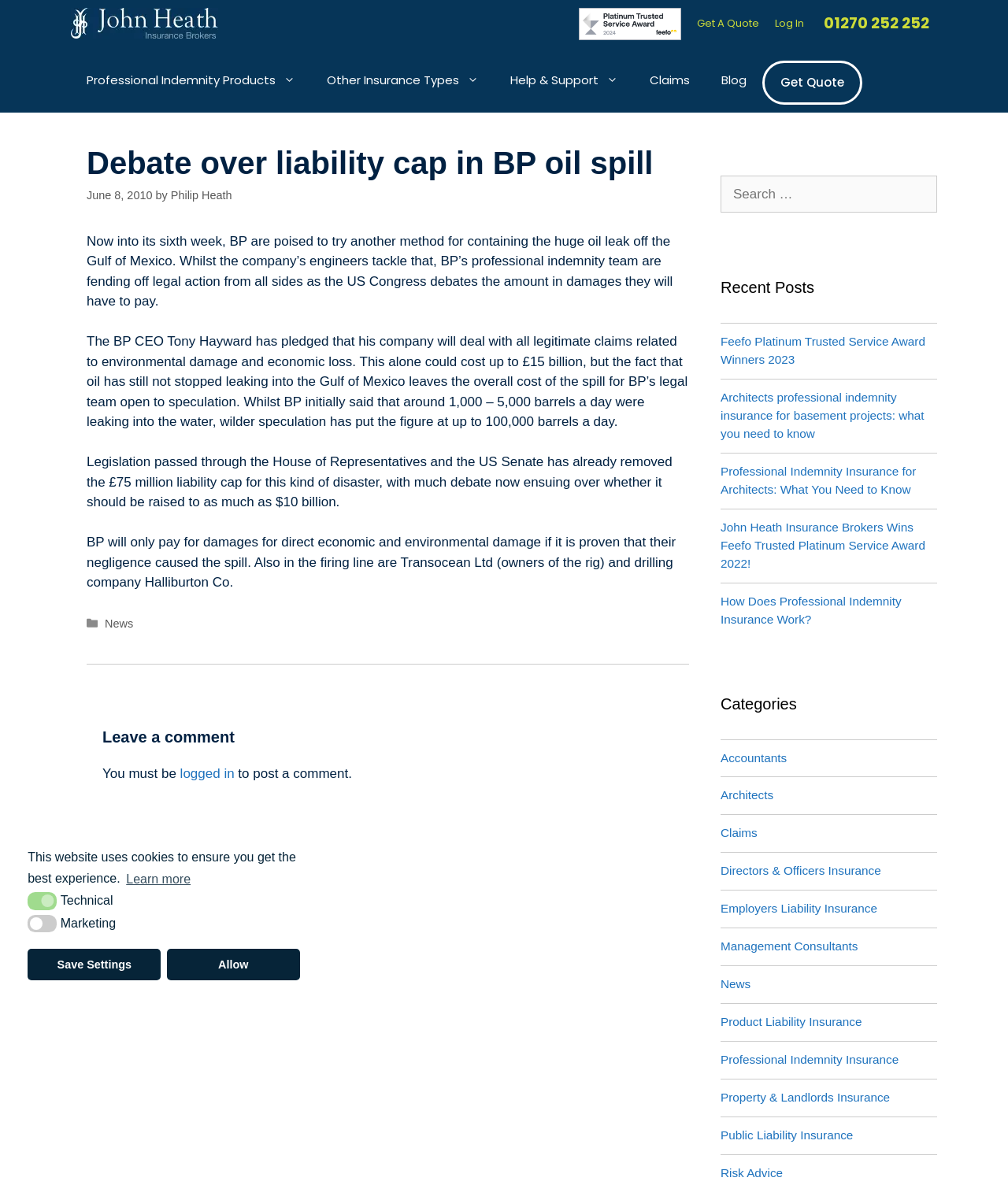Predict the bounding box coordinates of the area that should be clicked to accomplish the following instruction: "Read the 'Debate over liability cap in BP oil spill' article". The bounding box coordinates should consist of four float numbers between 0 and 1, i.e., [left, top, right, bottom].

[0.07, 0.121, 0.699, 0.561]